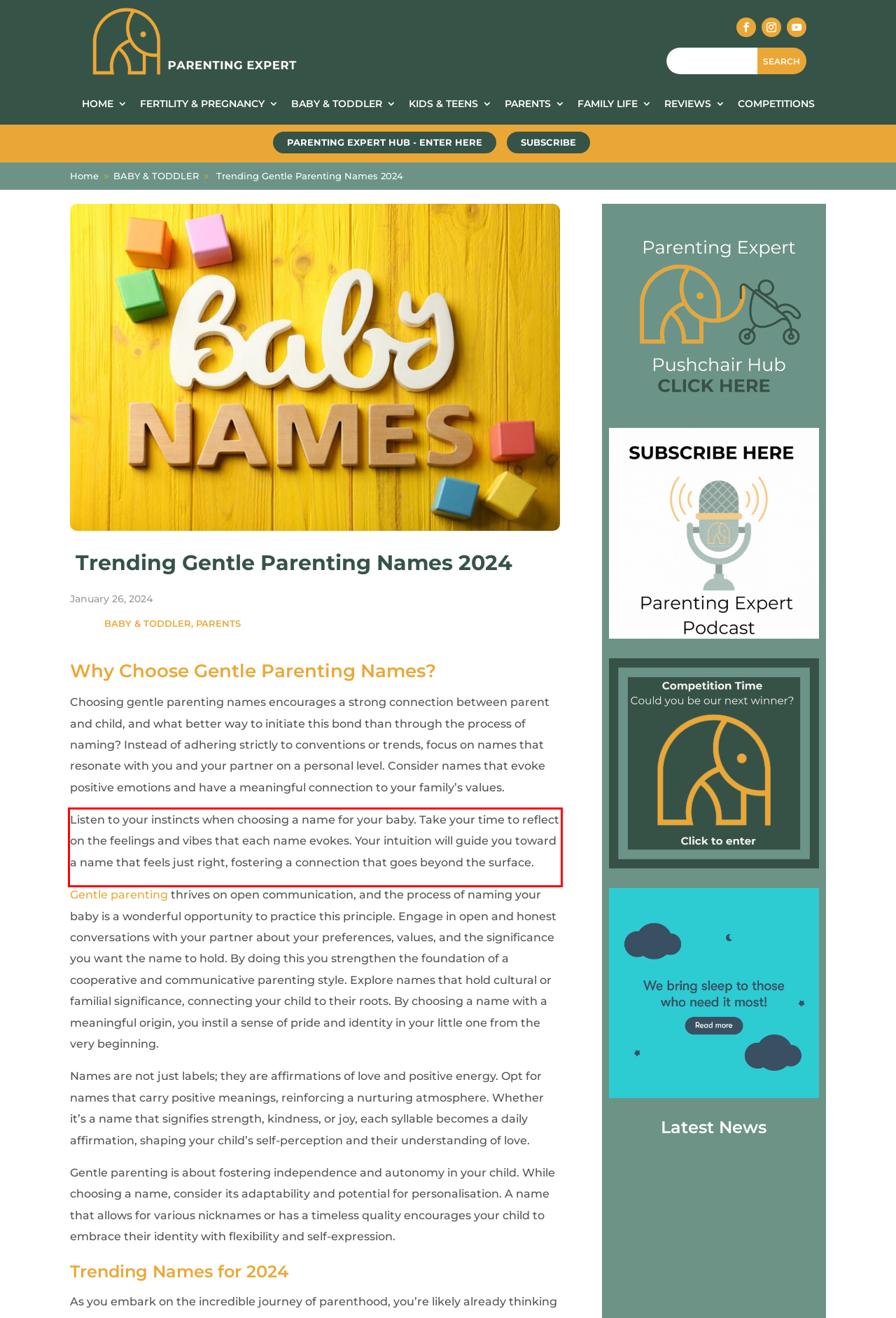Analyze the webpage screenshot and use OCR to recognize the text content in the red bounding box.

Listen to your instincts when choosing a name for your baby. Take your time to reflect on the feelings and vibes that each name evokes. Your intuition will guide you toward a name that feels just right, fostering a connection that goes beyond the surface.